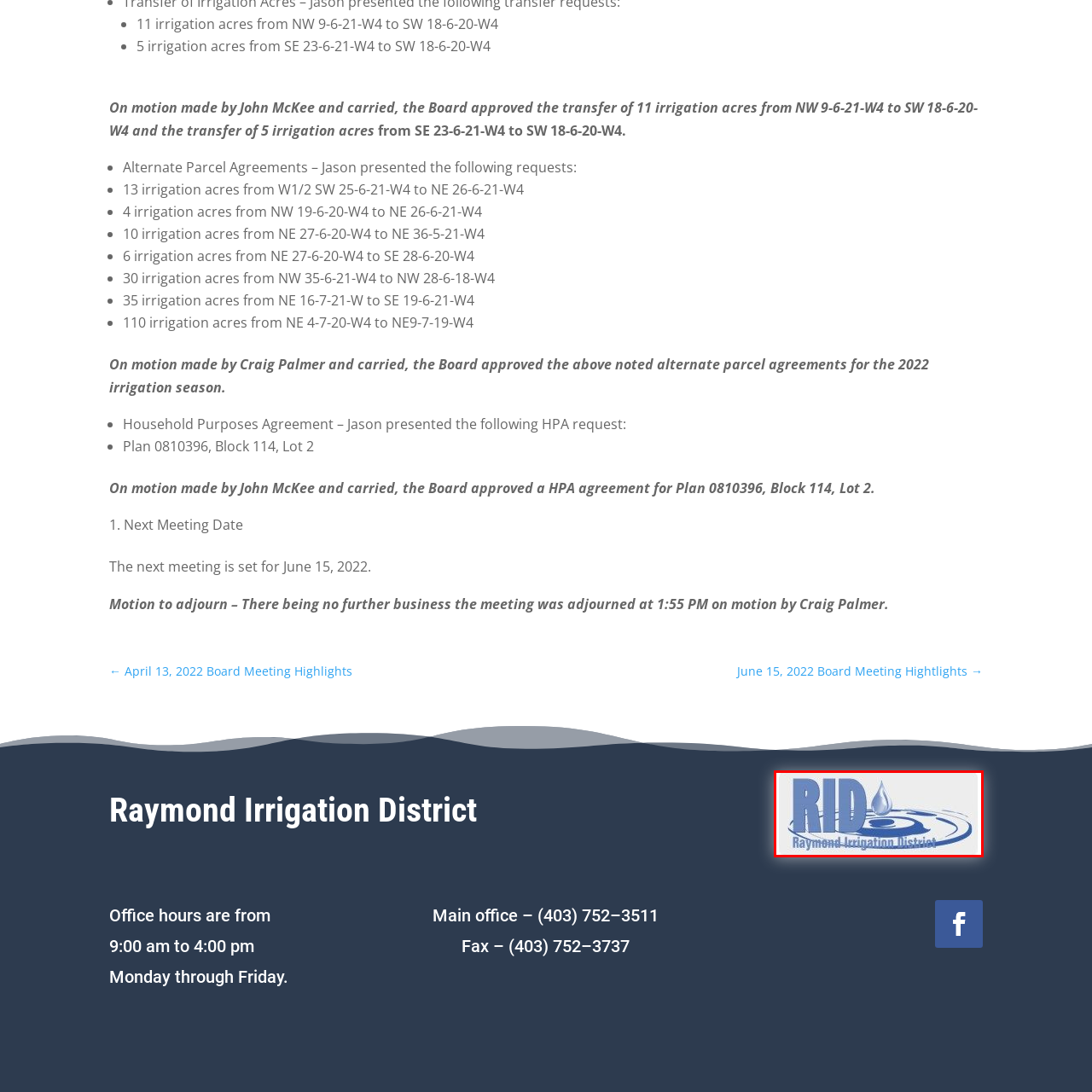Describe in detail the visual content enclosed by the red bounding box.

The image features the logo of the Raymond Irrigation District (RID). Prominently displayed, the acronym "RID" is stylized in bold lettering, accompanied by a graphic of a water droplet above a ripple pattern, symbolizing the district's focus on irrigation and water management. Below the acronym, the full name "Raymond Irrigation District" is presented in a clean, modern font. The logo’s color scheme utilizes various shades of blue, reinforcing the theme of water and irrigation, which is central to the district's mission of supporting agricultural and irrigation needs in the community. This branding effectively conveys the organization's commitment to efficient and sustainable water use.